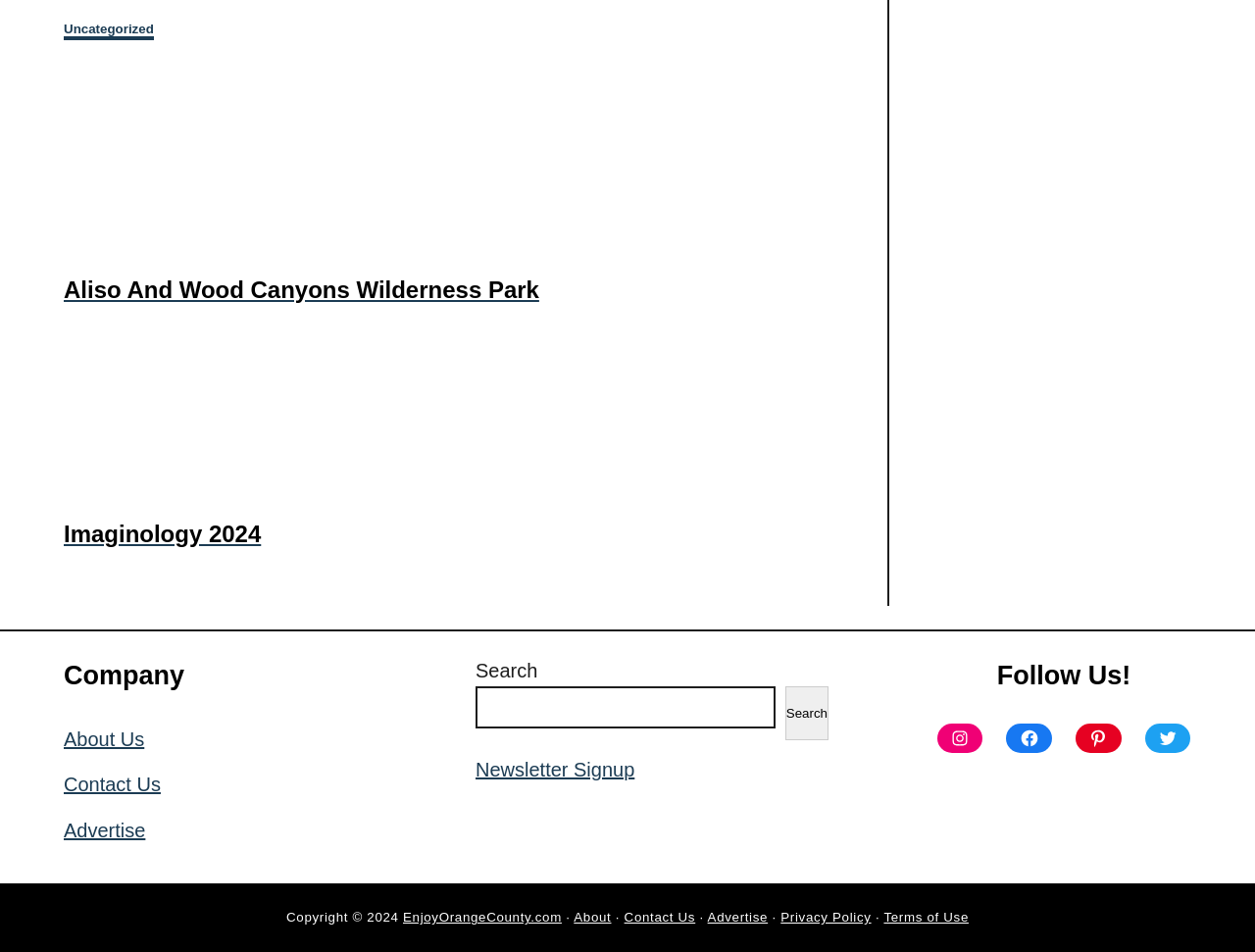Locate the bounding box coordinates of the UI element described by: "About". Provide the coordinates as four float numbers between 0 and 1, formatted as [left, top, right, bottom].

[0.457, 0.956, 0.487, 0.972]